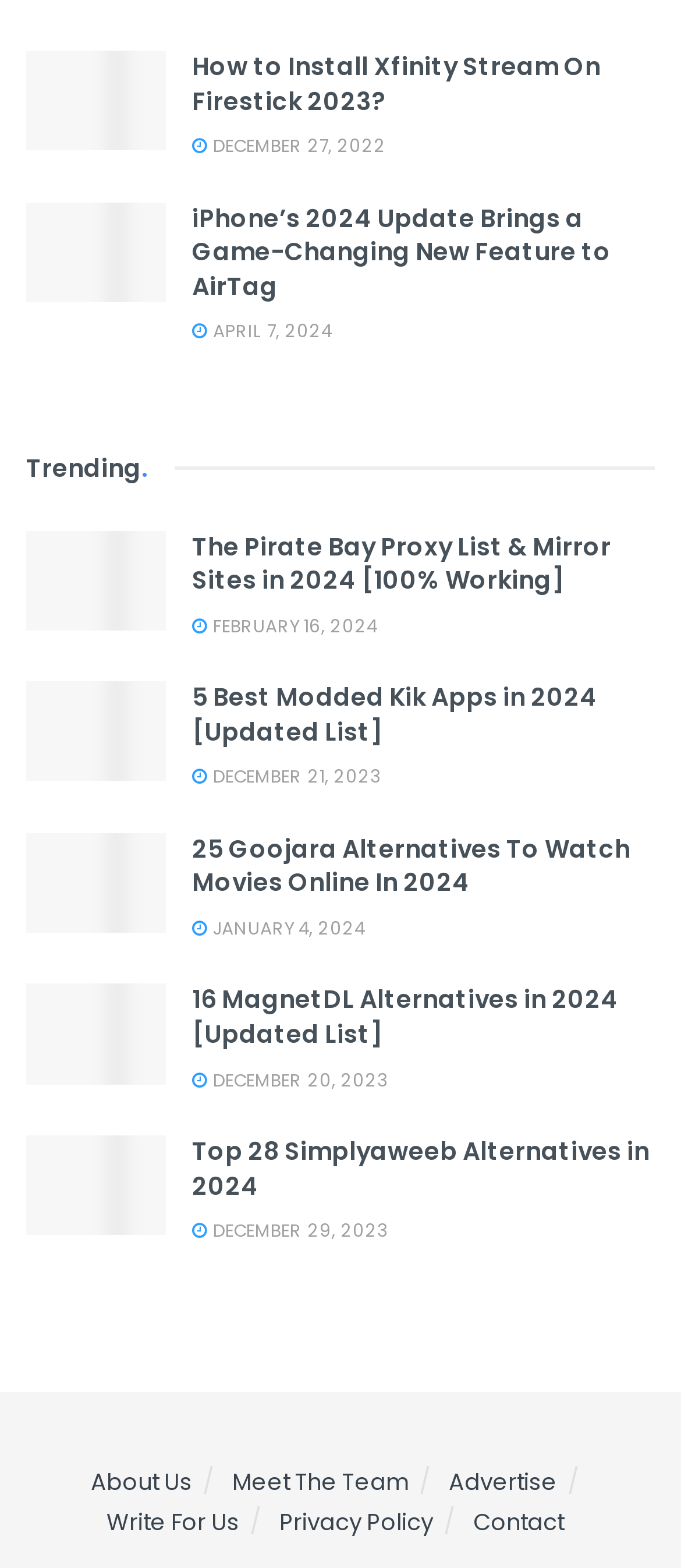How many links are in the footer section?
Please provide a comprehensive answer based on the visual information in the image.

I looked at the links at the bottom of the webpage, which I assume is the footer section, and counted 5 links: 'About Us', 'Meet The Team', 'Advertise', 'Write For Us', and 'Privacy Policy'.